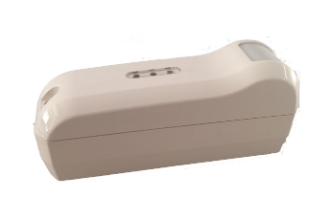What network does the device communicate via? Based on the image, give a response in one word or a short phrase.

Sigfox Network